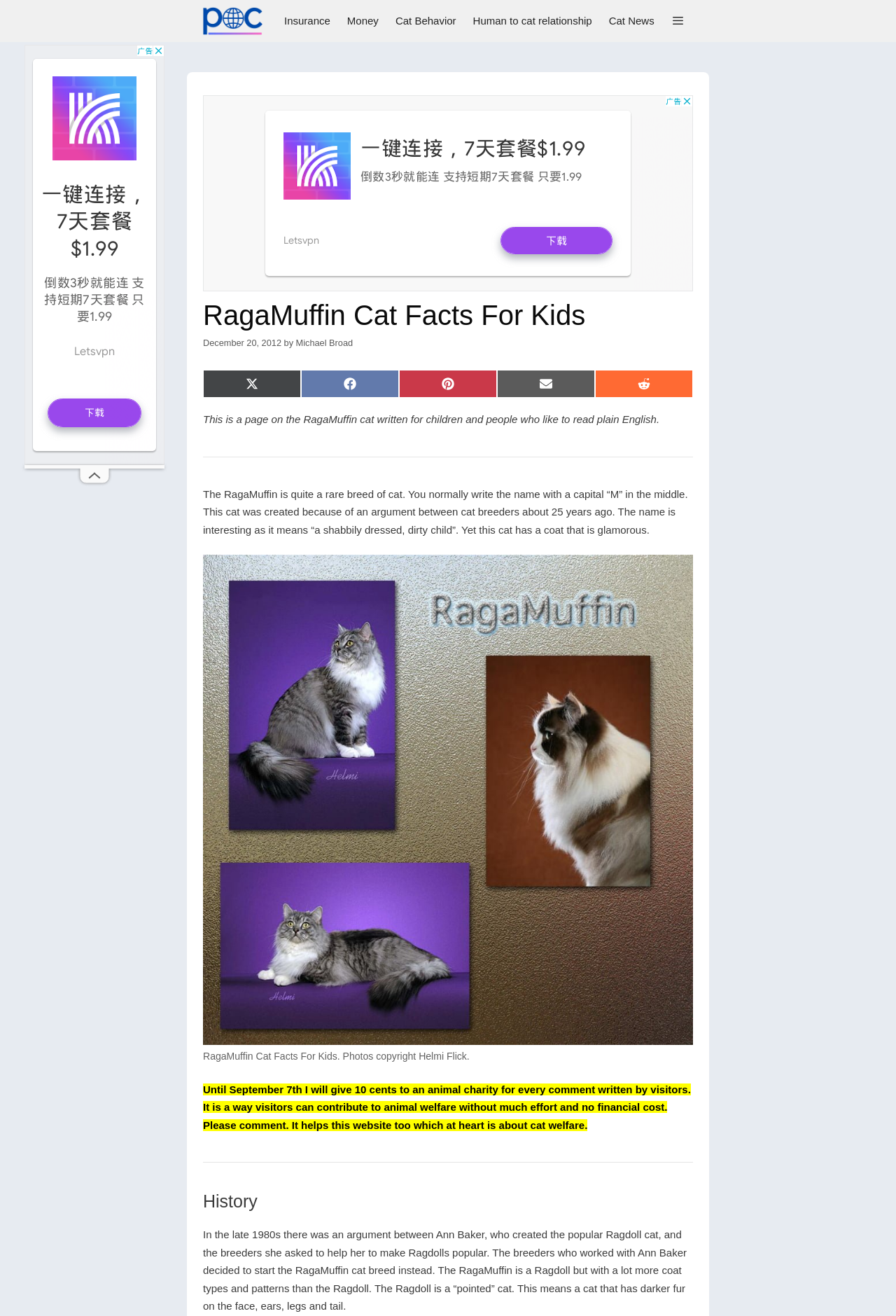What is the name of the cat breed described on this webpage?
Please provide a detailed and comprehensive answer to the question.

The webpage is about RagaMuffin cat facts for kids, and the heading 'RagaMuffin Cat Facts For Kids' is present at the top of the webpage, indicating that the webpage is about this specific cat breed.